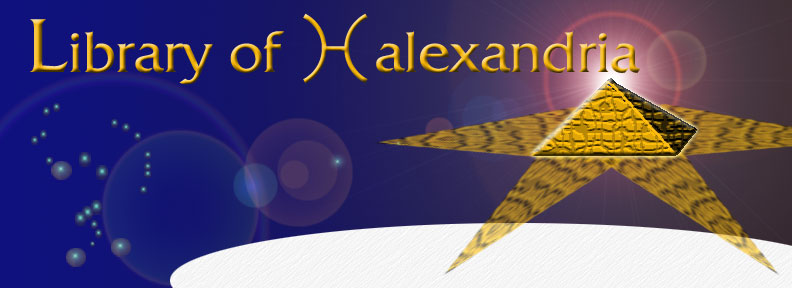Refer to the screenshot and answer the following question in detail:
What is the color of the background?

The background of the image is a deep blue color, which complements the ethereal light bubbles and enhances the mystical or celestial theme of the Library of Halexandria.